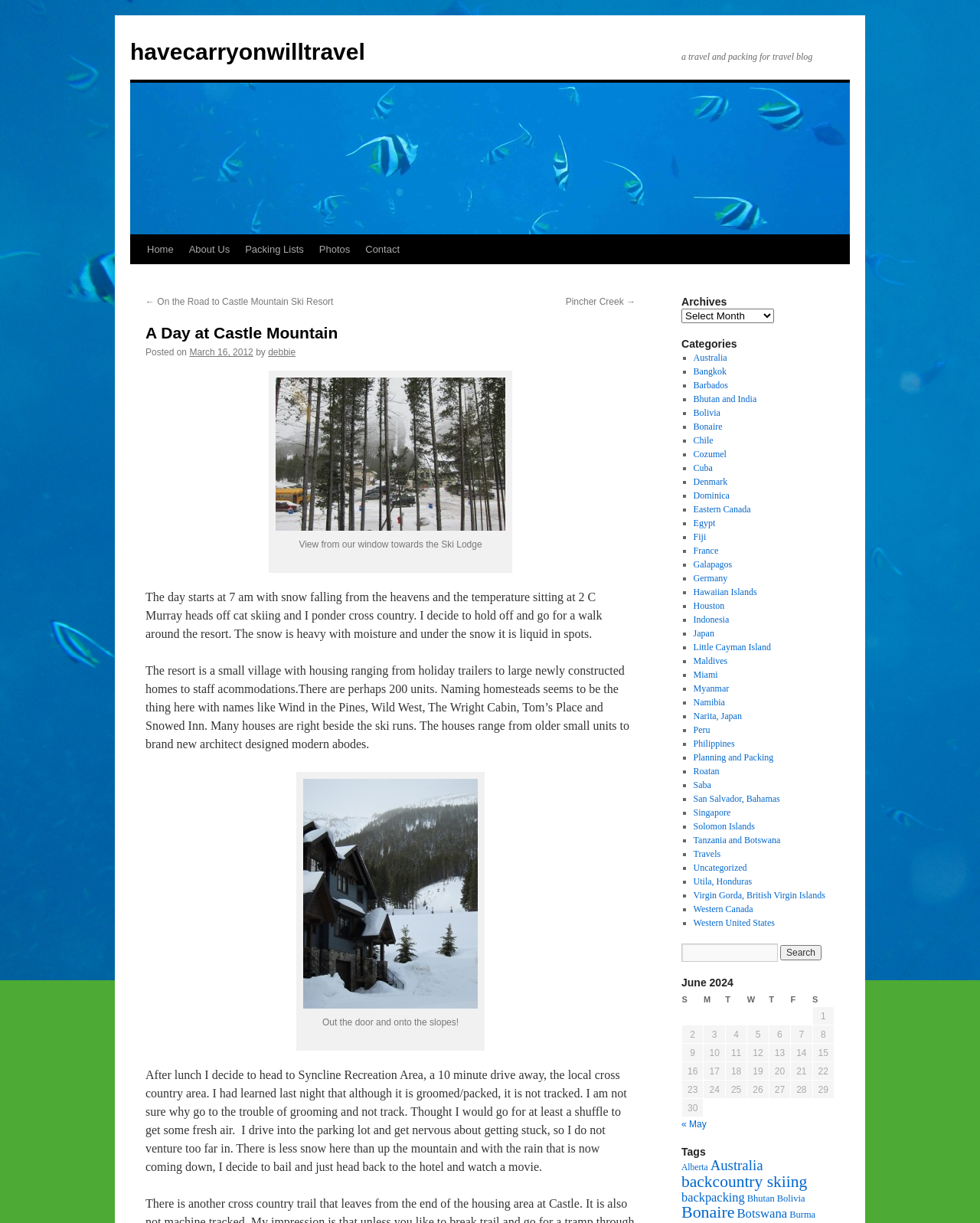What is the title of the blog post?
Please ensure your answer to the question is detailed and covers all necessary aspects.

The title of the blog post can be found in the heading element, which says 'A Day at Castle Mountain'.